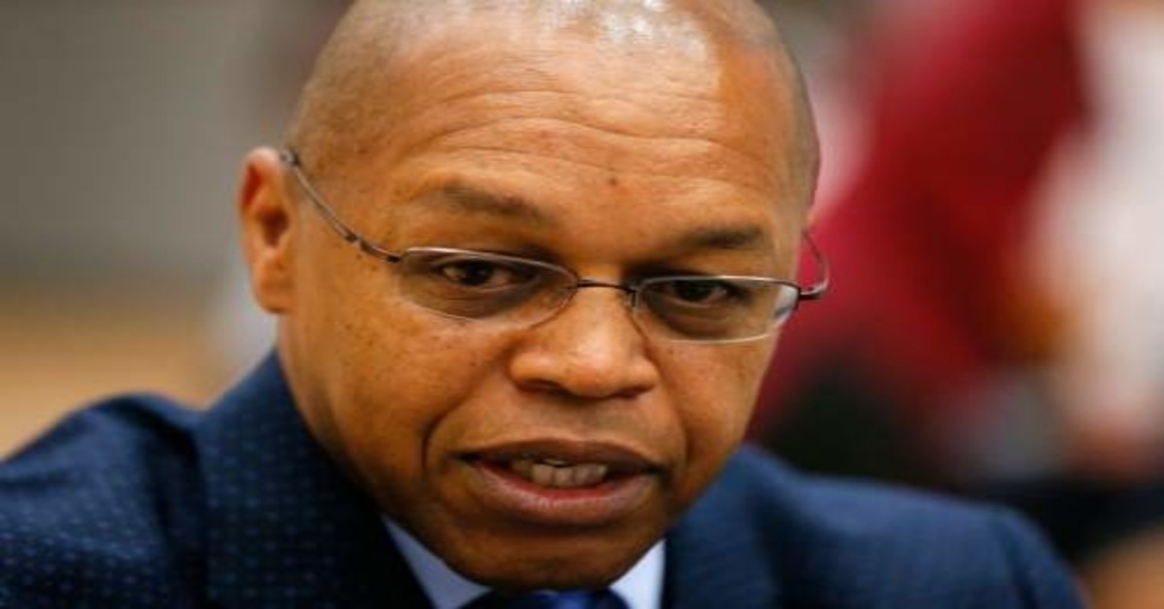What is the color of Fred Williams' blazer?
Please answer the question with as much detail as possible using the screenshot.

According to the caption, Fred Williams is dressed in a stylish blue blazer adorned with a subtle pattern, which suggests that the color of his blazer is blue.